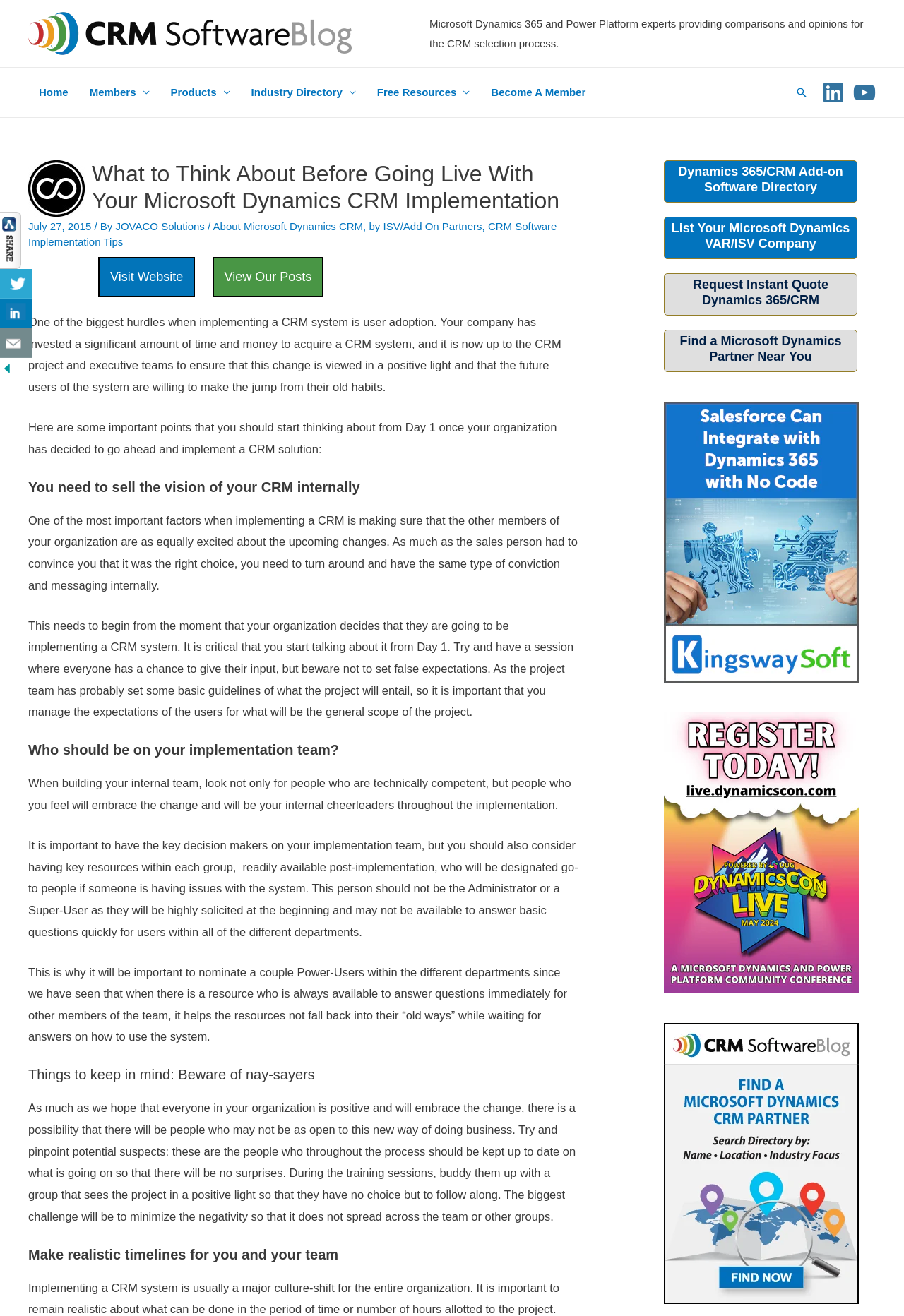Describe every aspect of the webpage comprehensively.

This webpage is a blog post titled "What to Think About Before Going Live With Your Microsoft Dynamics CRM Implementation" on the CRM Software Blog. At the top, there is a navigation menu with links to "Home", "Members", "Products", "Industry Directory", "Free Resources", and "Become A Member". Next to the navigation menu, there is a search icon link and social media links to LinkedIn and YouTube.

Below the navigation menu, there is a header section with the blog post title, a logo of JOVACO Solutions, and a date "July 27, 2015". The author of the blog post is JOVACO Solutions, and there are links to "About Microsoft Dynamics CRM" and "CRM Software Implementation Tips".

The main content of the blog post is divided into sections with headings, including "You need to sell the vision of your CRM internally", "Who should be on your implementation team?", "Things to keep in mind: Beware of nay-sayers", and "Make realistic timelines for you and your team". Each section has a few paragraphs of text discussing the importance of user adoption in CRM implementation, the need to sell the vision of CRM internally, the composition of the implementation team, and the importance of realistic timelines.

On the right side of the webpage, there are three complementary sections with links to "Dynamics 365/CRM Add-on Software Directory", "List Your Microsoft Dynamics VAR/ISV Company", and other related resources. There are also images of KingswaySoft and DynamicsCon Live.

At the bottom of the webpage, there is a section with social media sharing links, including "Share On Twitter", "Share On Linkedin", and "Contact us".